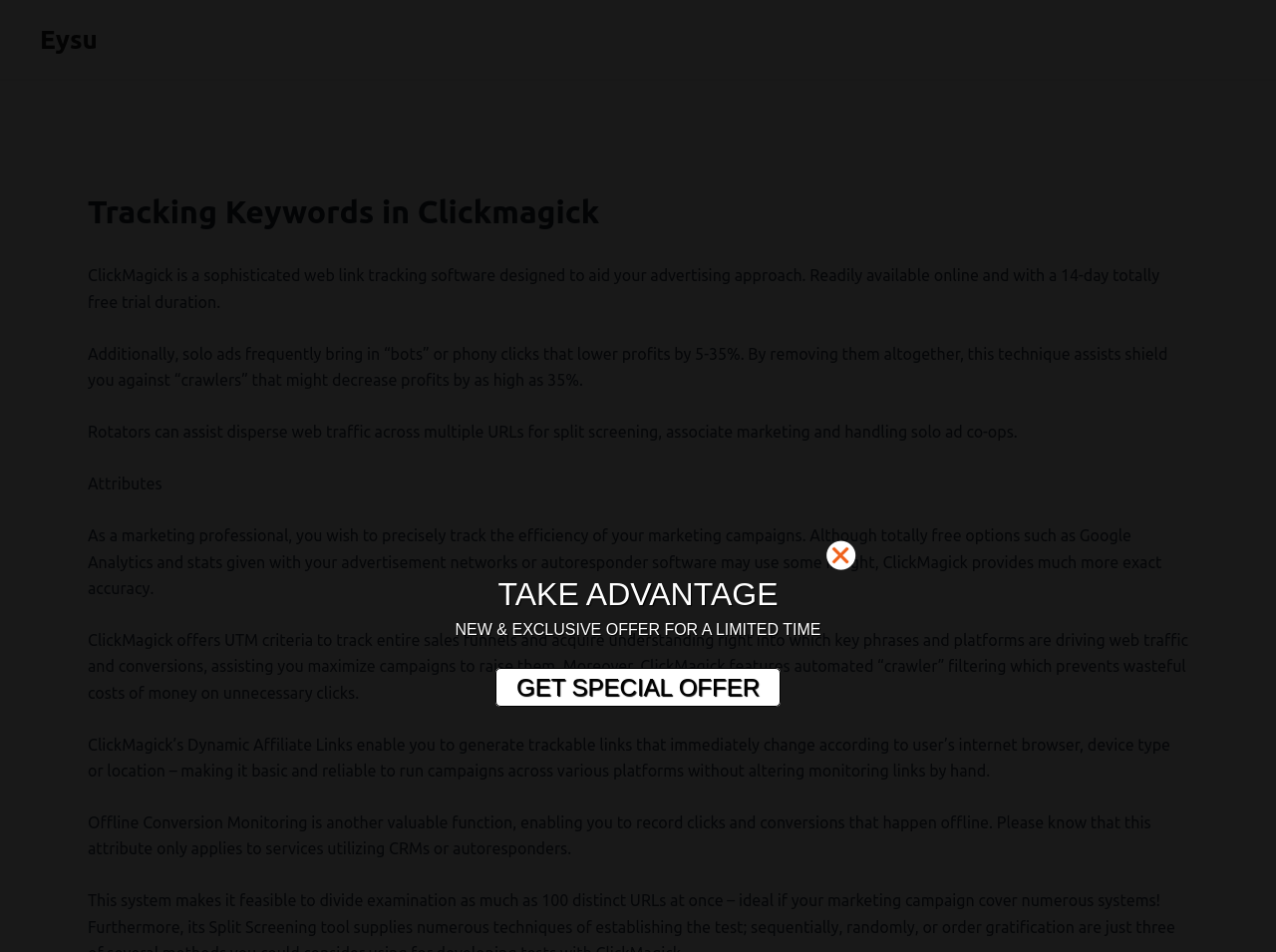Answer the question using only a single word or phrase: 
What is the benefit of using ClickMagick's Dynamic Affiliate Links?

Run campaigns across platforms